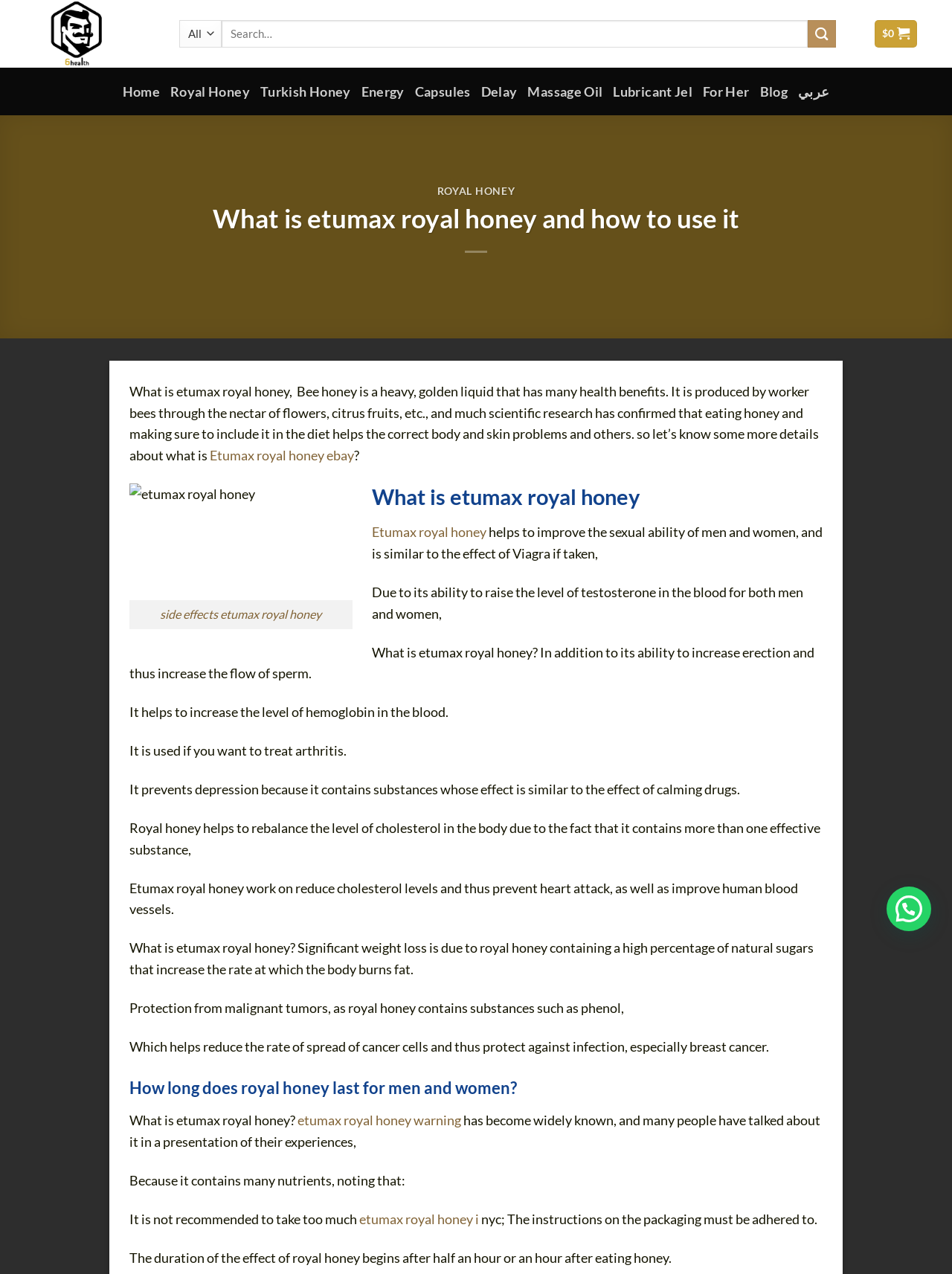Find the bounding box coordinates for the area you need to click to carry out the instruction: "Go to the top of the page". The coordinates should be four float numbers between 0 and 1, indicated as [left, top, right, bottom].

[0.949, 0.718, 0.983, 0.743]